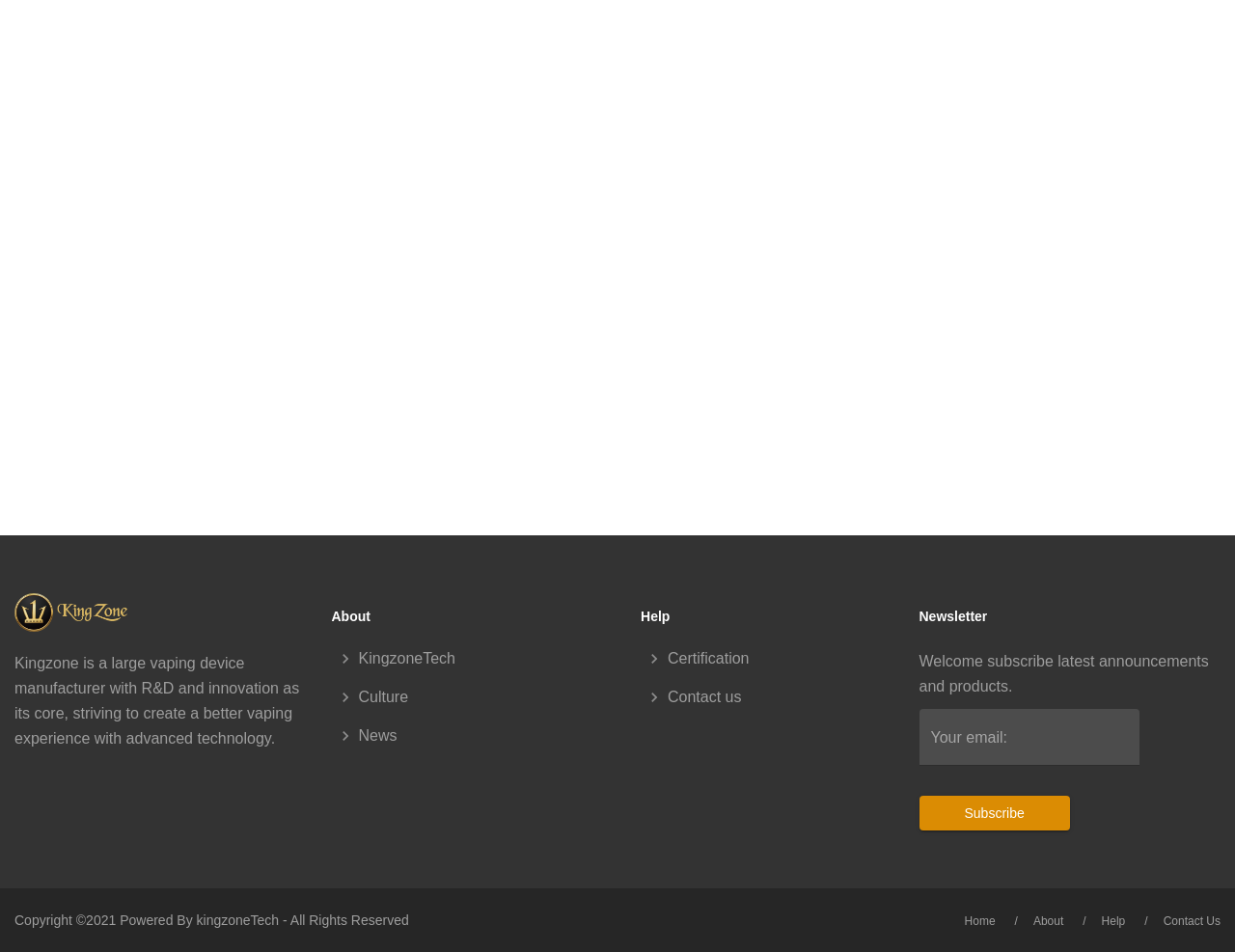Please identify the bounding box coordinates of the area that needs to be clicked to follow this instruction: "Click the kingzoneTech link".

[0.012, 0.634, 0.103, 0.651]